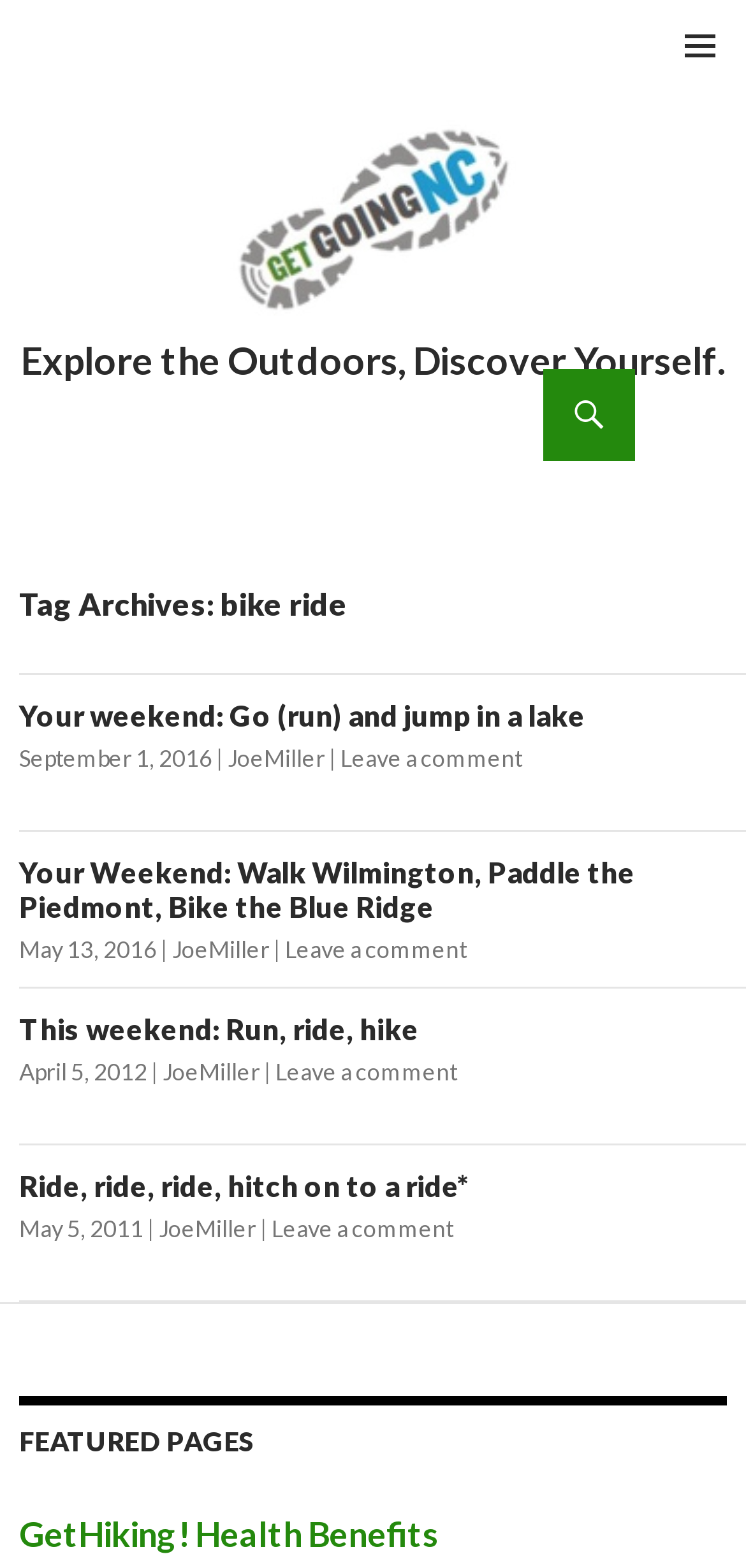Determine the bounding box coordinates of the clickable element necessary to fulfill the instruction: "Leave a comment". Provide the coordinates as four float numbers within the 0 to 1 range, i.e., [left, top, right, bottom].

[0.456, 0.474, 0.7, 0.493]